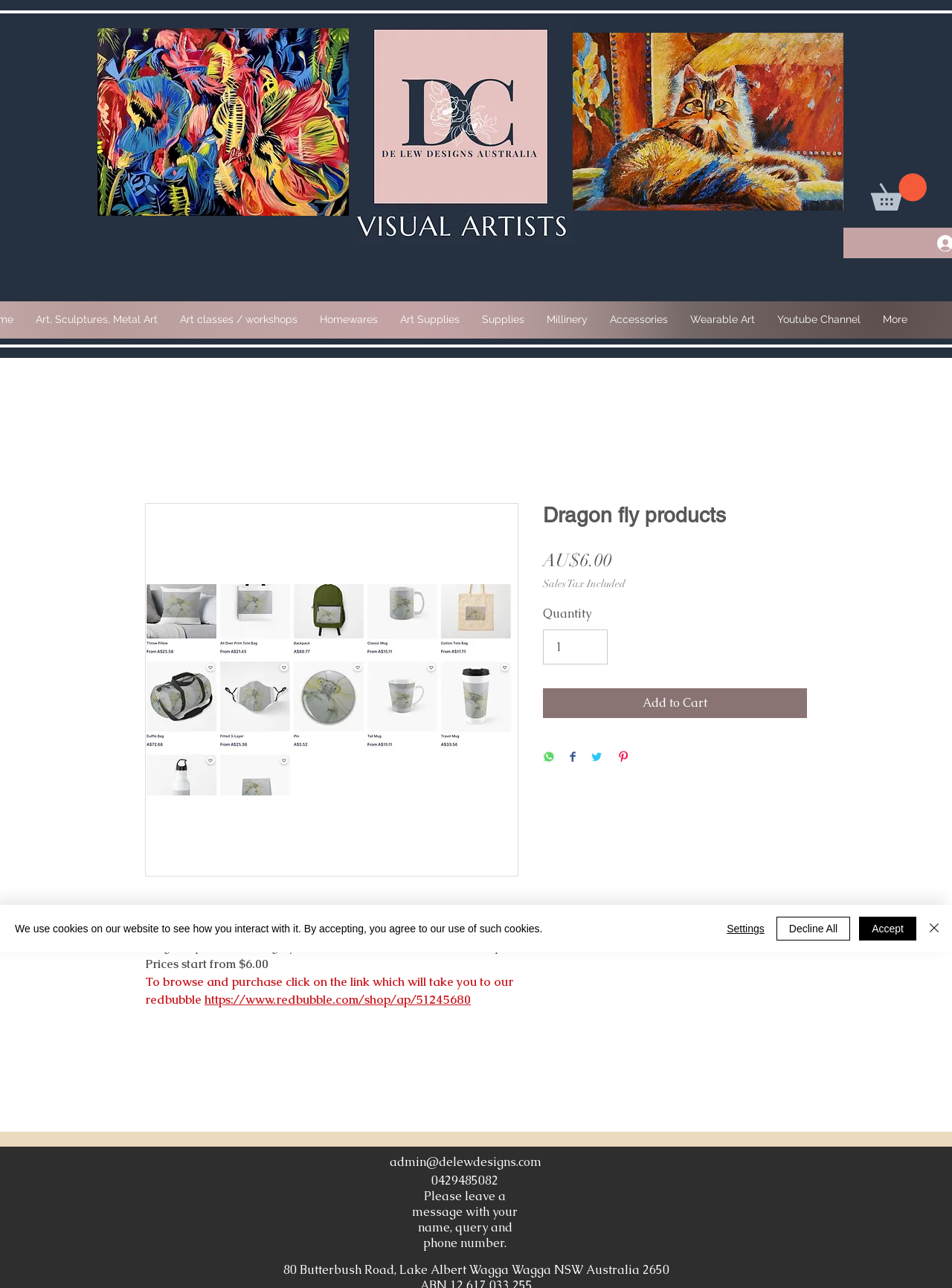Give the bounding box coordinates for this UI element: "Add to Cart". The coordinates should be four float numbers between 0 and 1, arranged as [left, top, right, bottom].

[0.57, 0.534, 0.848, 0.557]